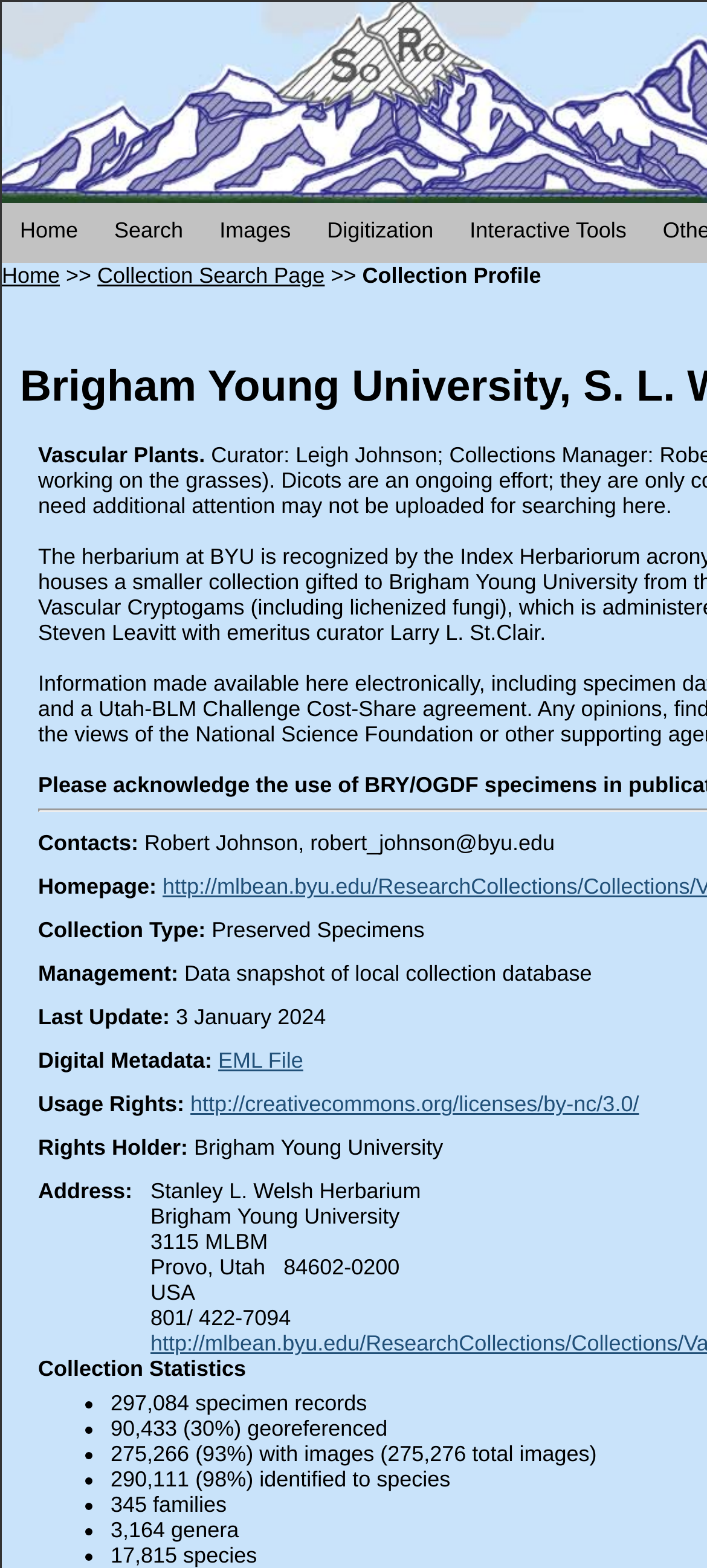Find the bounding box coordinates of the element to click in order to complete this instruction: "view images". The bounding box coordinates must be four float numbers between 0 and 1, denoted as [left, top, right, bottom].

[0.285, 0.129, 0.437, 0.166]